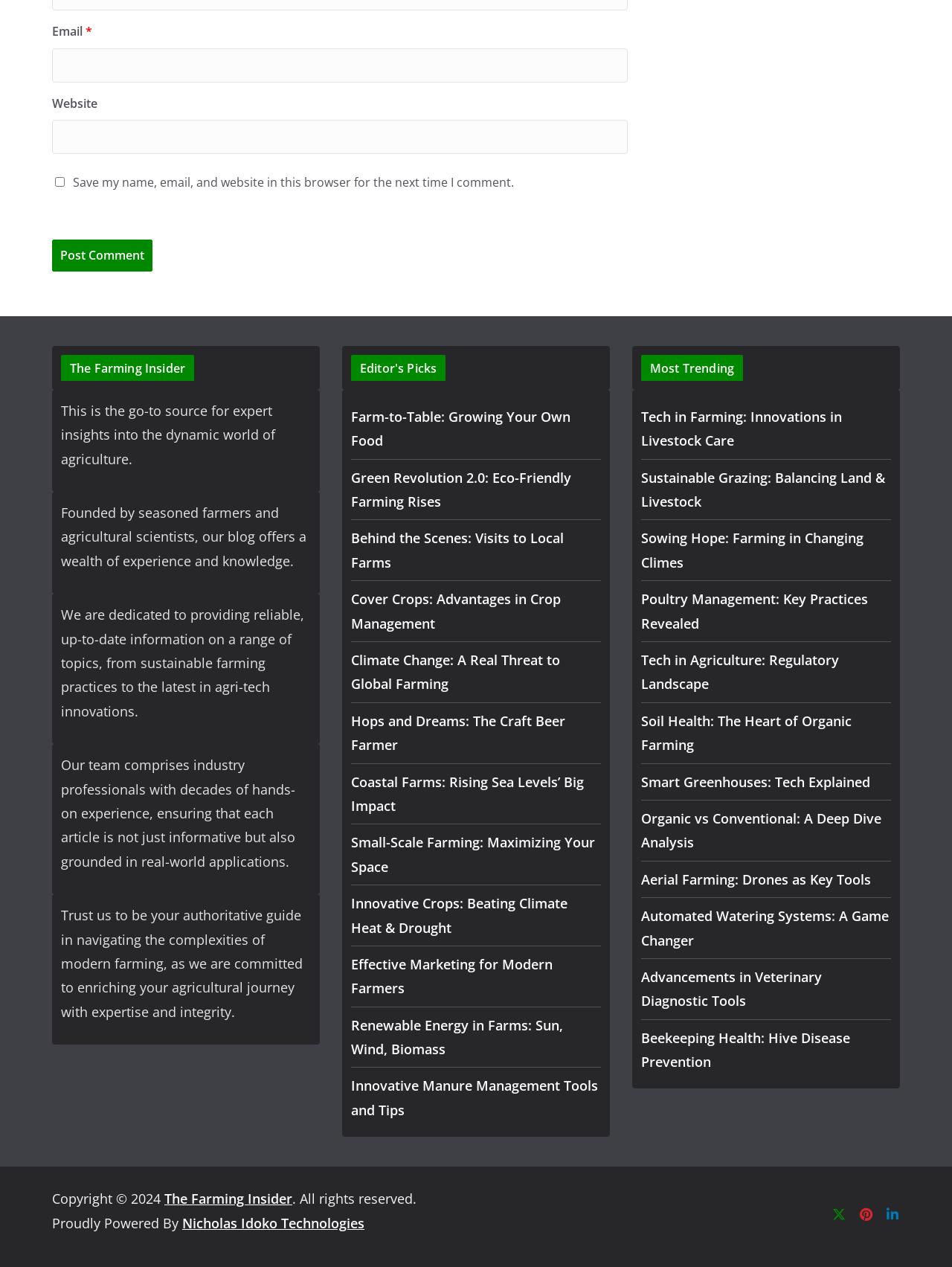What is the function of the 'Post Comment' button?
Please describe in detail the information shown in the image to answer the question.

The 'Post Comment' button is likely used to submit a user's comment on an article or post, allowing them to interact with the website's content.